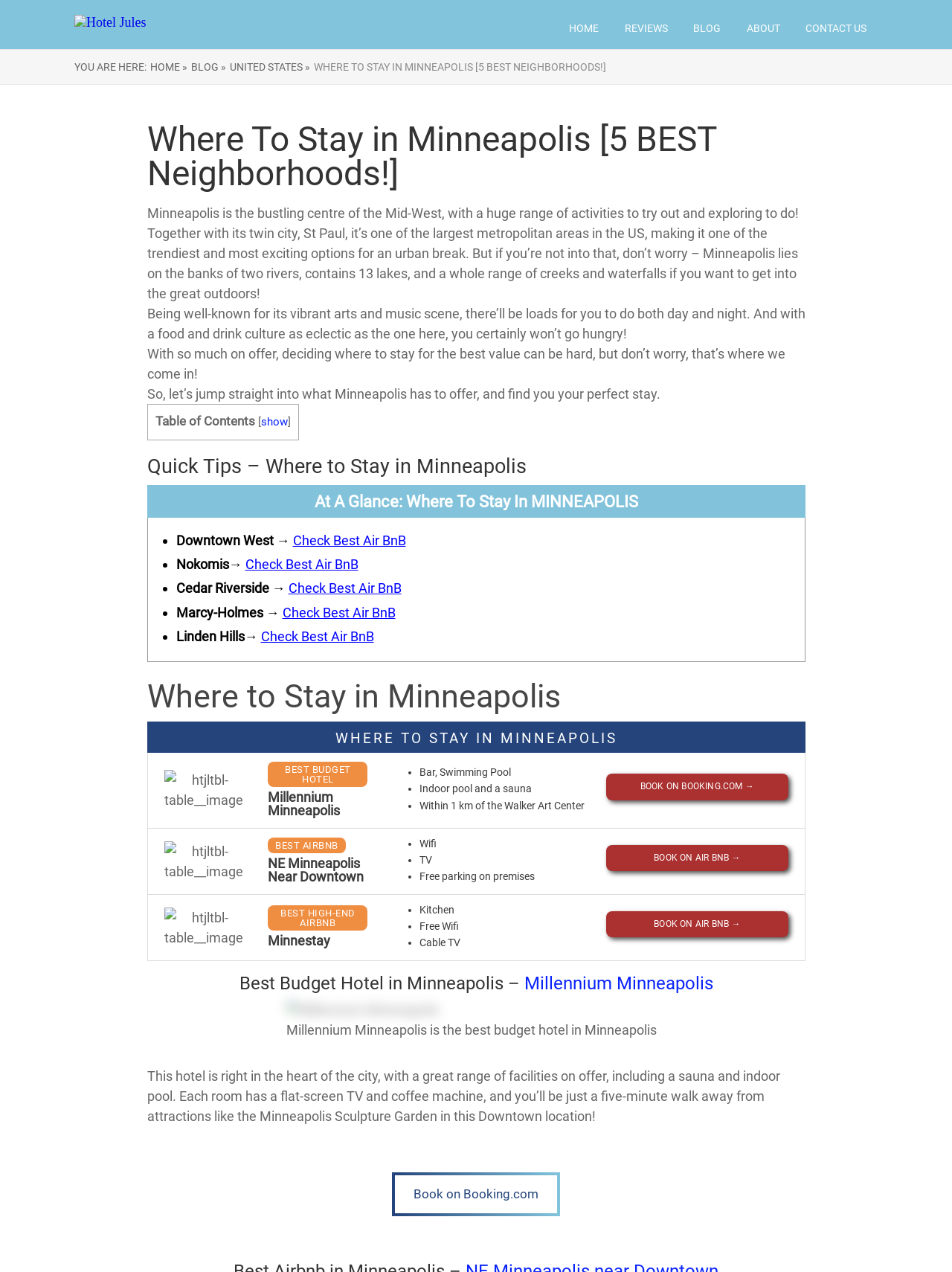Generate the text of the webpage's primary heading.

Where To Stay in Minneapolis [5 BEST Neighborhoods!]